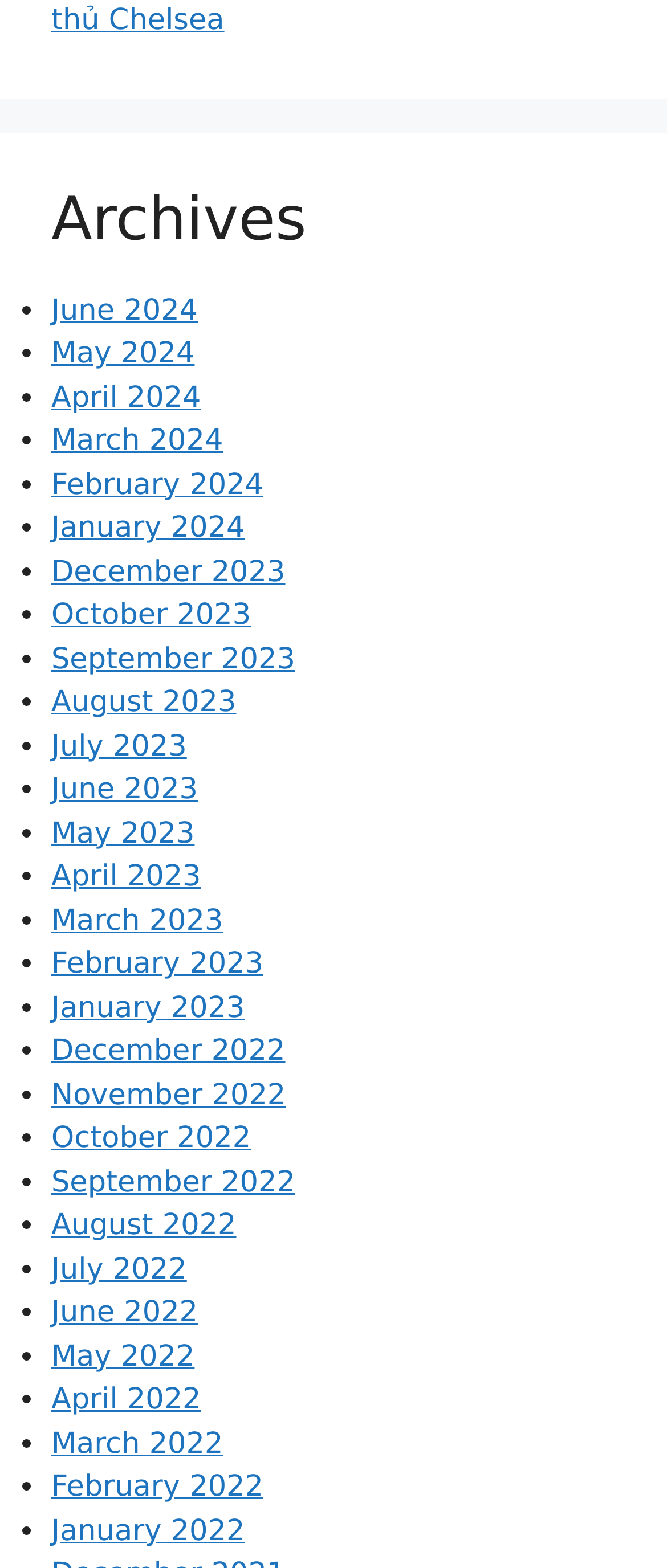Locate the bounding box coordinates of the element you need to click to accomplish the task described by this instruction: "View archives for August 2023".

[0.077, 0.437, 0.354, 0.459]